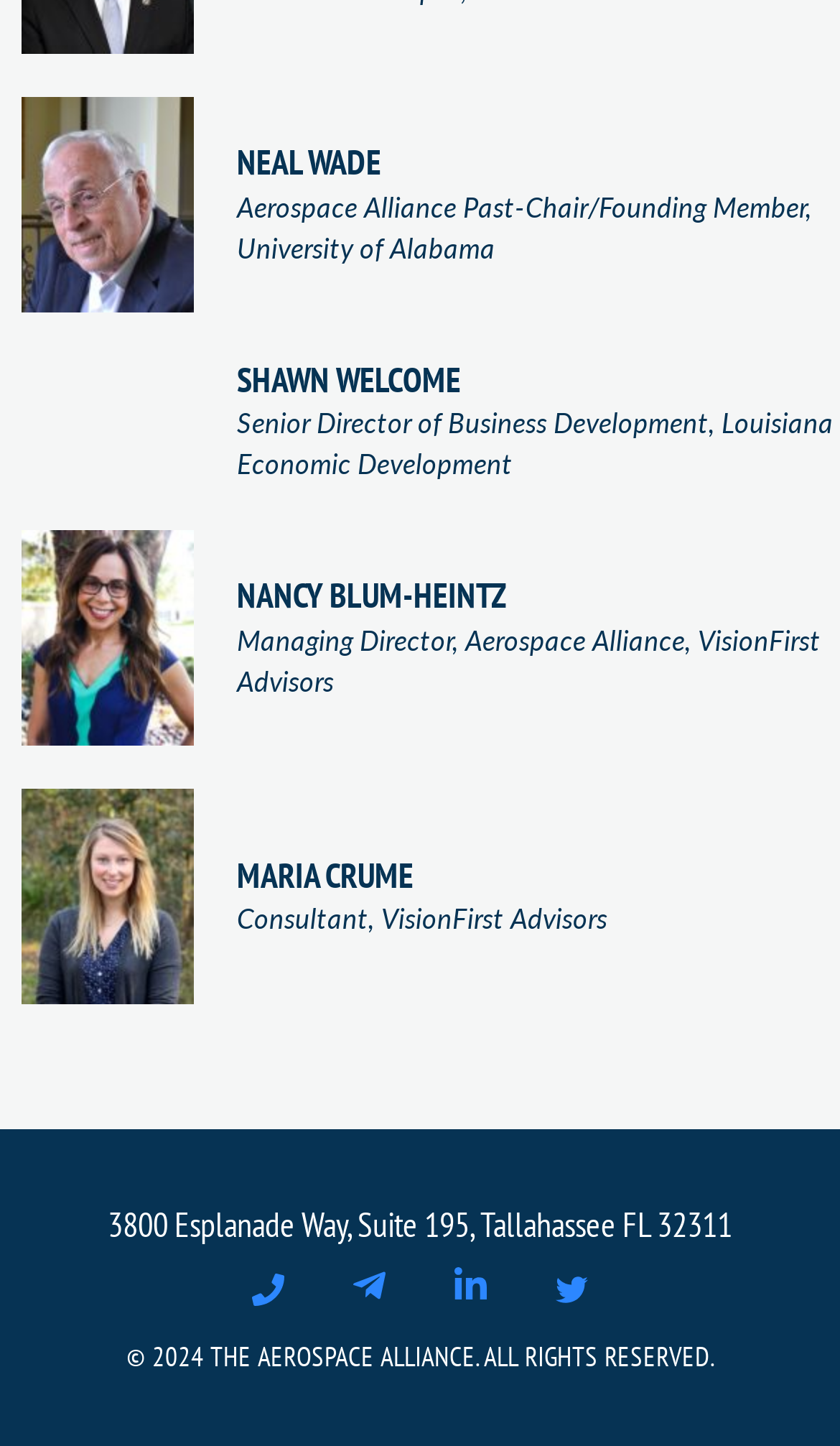What is the name of the first person listed?
Refer to the image and provide a one-word or short phrase answer.

NEAL WADE